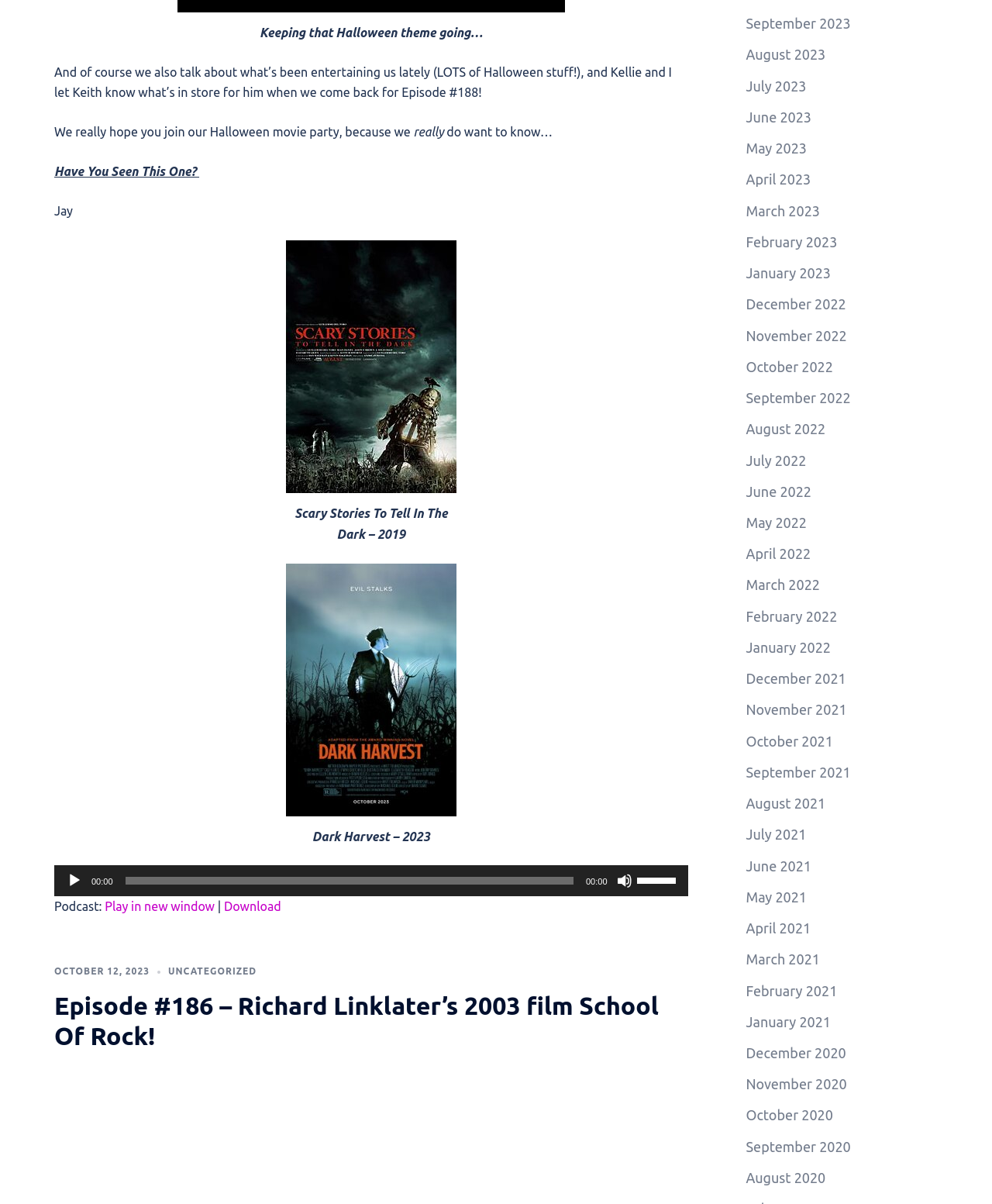Identify the bounding box coordinates for the element you need to click to achieve the following task: "Go to the home page". Provide the bounding box coordinates as four float numbers between 0 and 1, in the form [left, top, right, bottom].

None